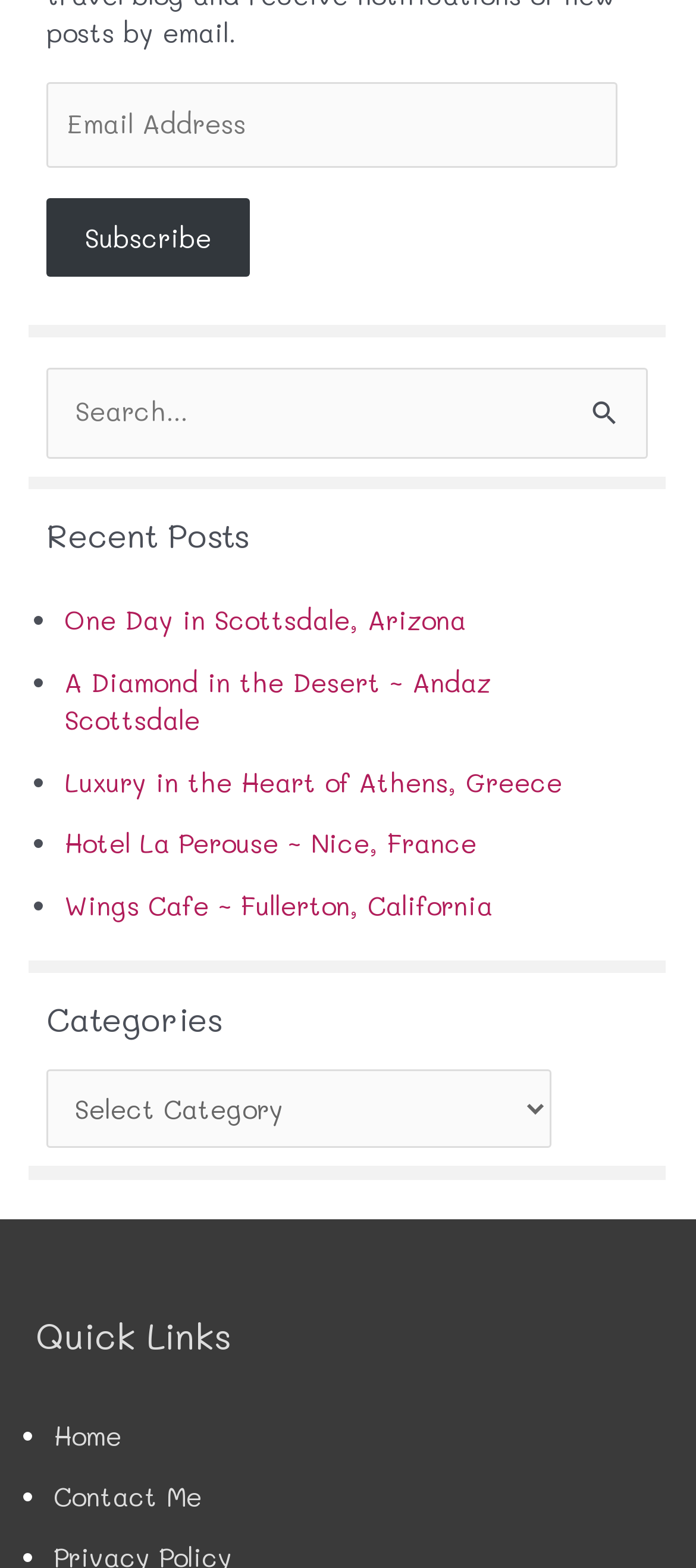What is the purpose of the combobox under 'Categories'?
Use the screenshot to answer the question with a single word or phrase.

Select category